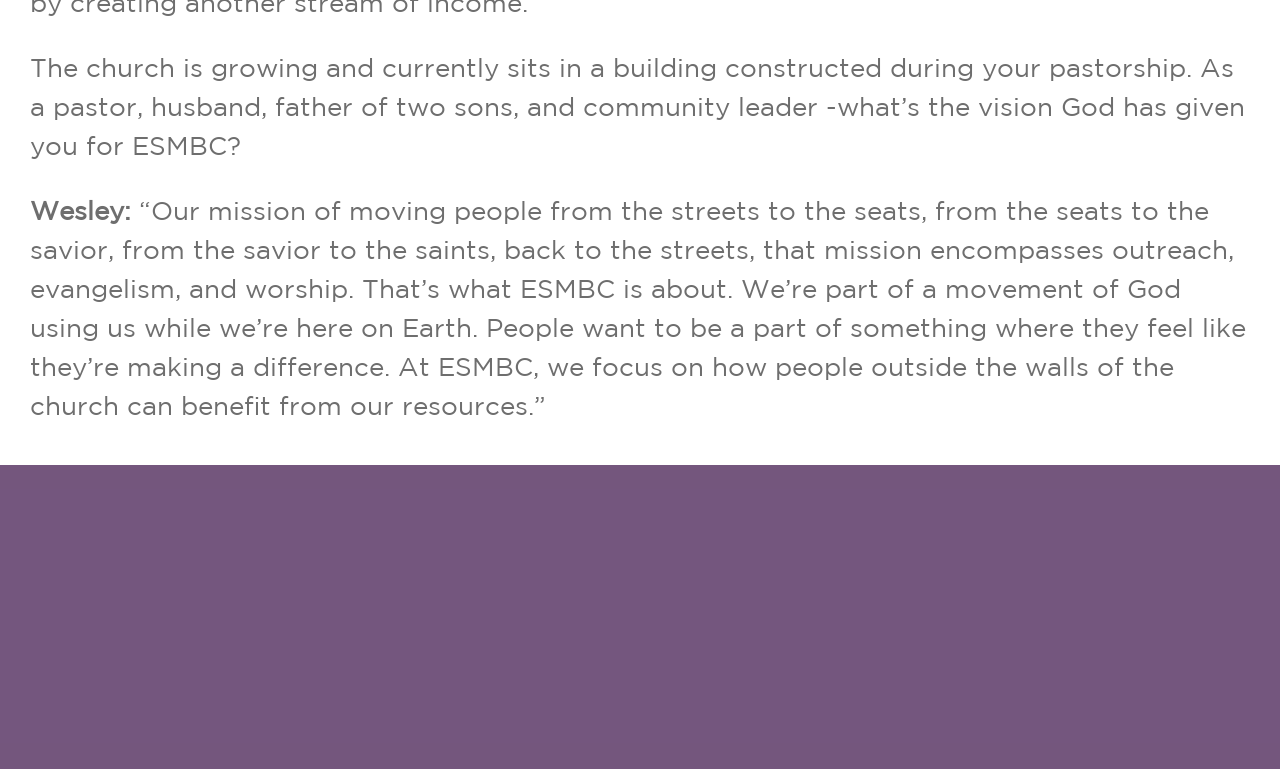Please find the bounding box coordinates of the element that needs to be clicked to perform the following instruction: "Click on the phone number '1-501-376-7443'". The bounding box coordinates should be four float numbers between 0 and 1, represented as [left, top, right, bottom].

[0.794, 0.851, 0.923, 0.877]